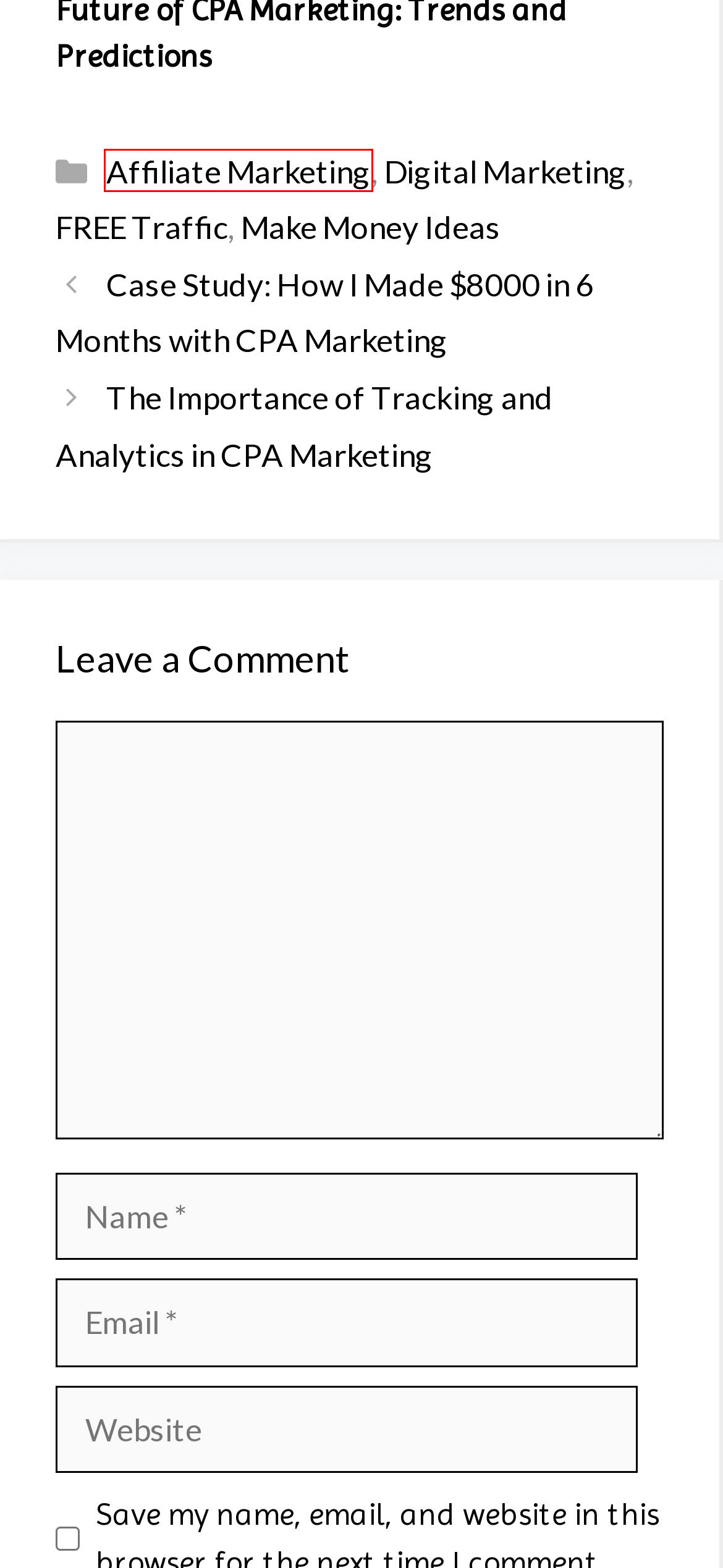You have a screenshot of a webpage with a red bounding box highlighting a UI element. Your task is to select the best webpage description that corresponds to the new webpage after clicking the element. Here are the descriptions:
A. Free Traffic Tips - Boost Your Website Traffic
B. Case Study: How I Made $8000 in 6 Months with CPA Marketing – Marketing Profit Media
C. Marketing Profit Media – Learn More With Marketing Profit Media
D. Best Tips and Techniques to Succeed in the Digital Marketing
E. Affiliate Marketing Tips for Success
F. AI MarketingHub Review - All-In-One Powerful AI Marketing Tool
G. Profitable Money-Making Ideas - Start Earning Today!
H. The Importance of Tracking and Analytics in CPA Marketing – Marketing Profit Media

E